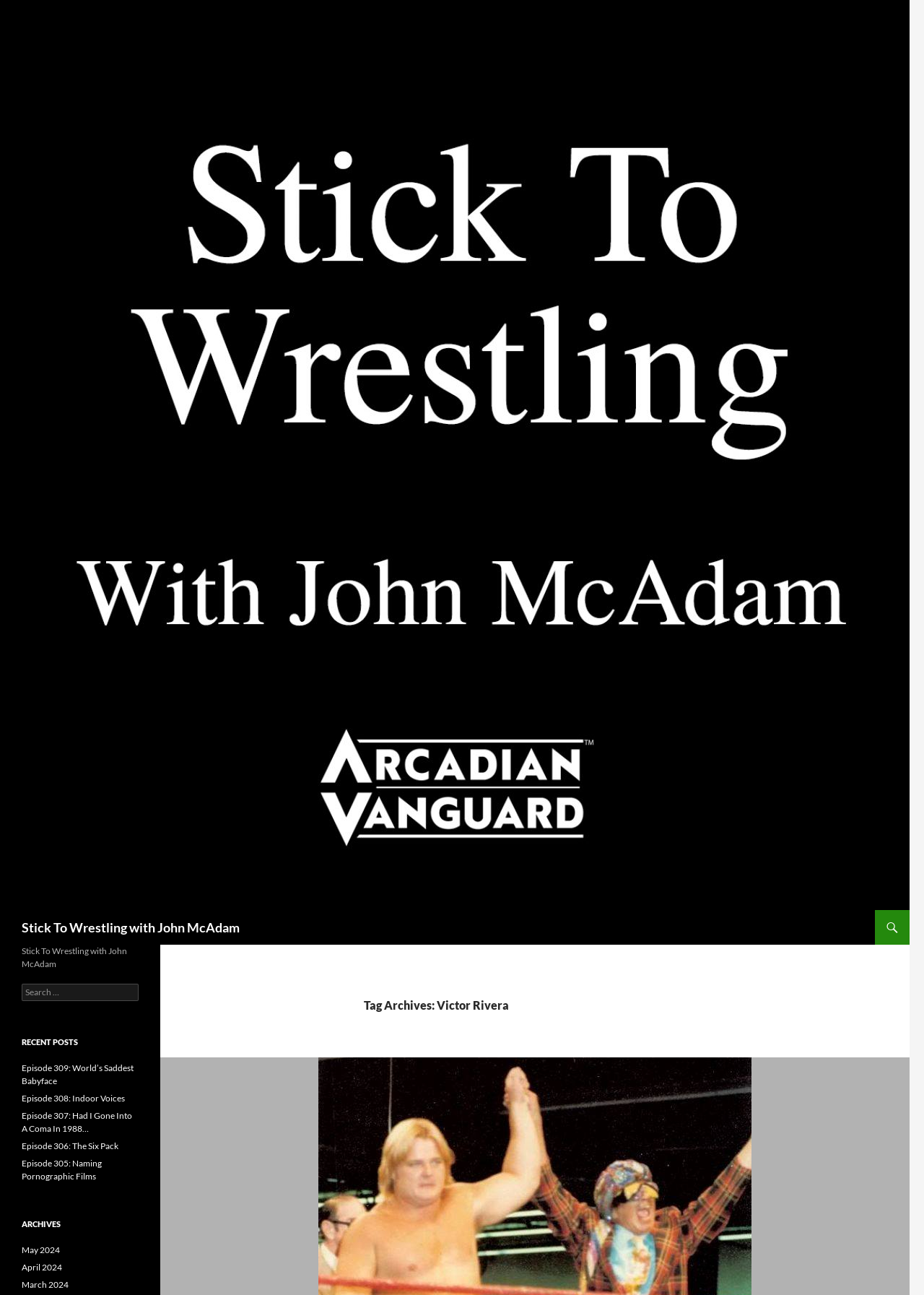What is the text of the first link on the webpage?
Using the visual information from the image, give a one-word or short-phrase answer.

Stick To Wrestling with John McAdam